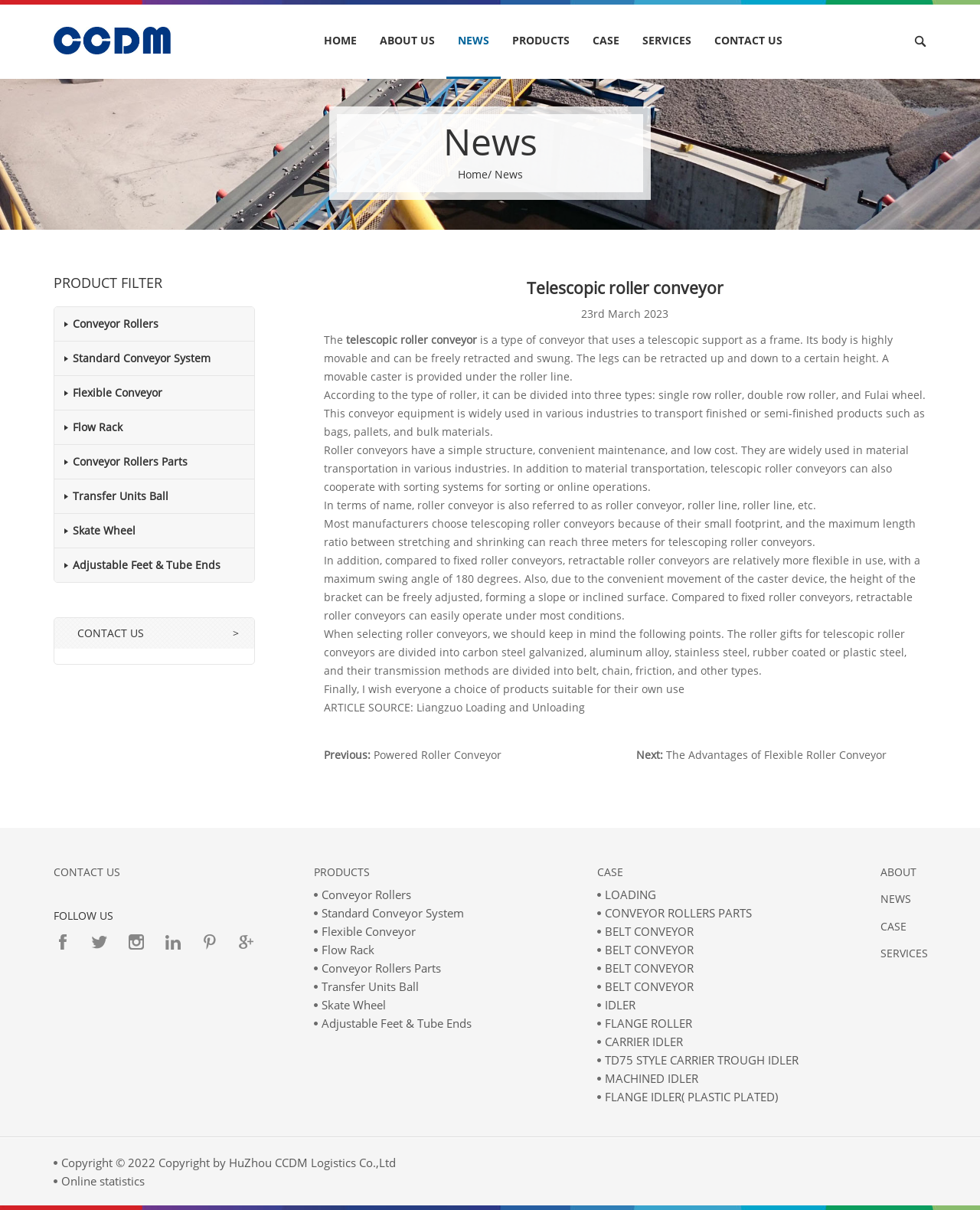What are the types of roller conveyors mentioned on this webpage?
Answer the question with detailed information derived from the image.

According to the webpage, roller conveyors can be divided into three types: single row roller, double row roller, and Fulai wheel. This information is mentioned in the section that describes the features and applications of telescopic roller conveyors.